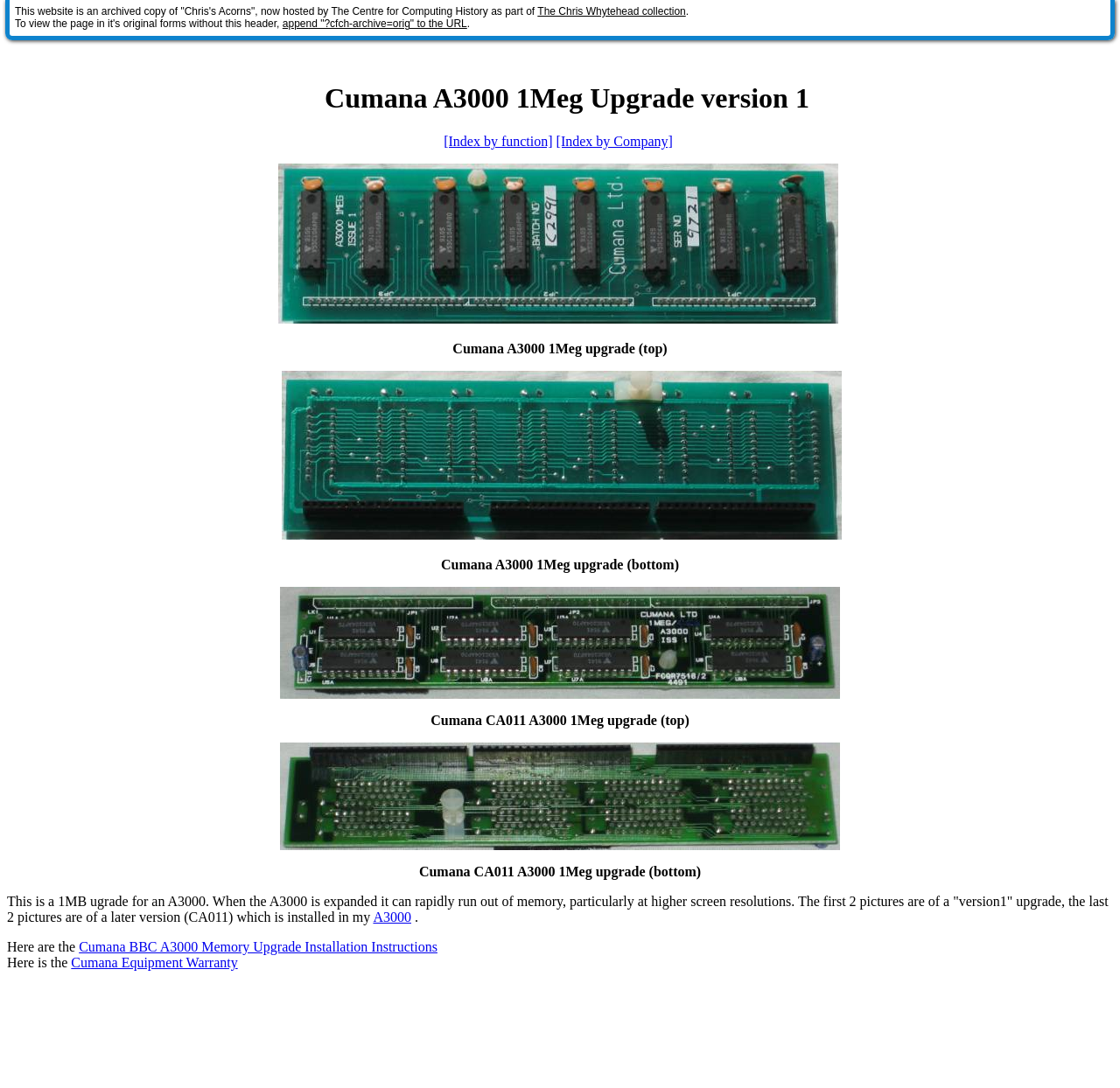What is the name of the equipment that the warranty is for? Observe the screenshot and provide a one-word or short phrase answer.

Cumana Equipment